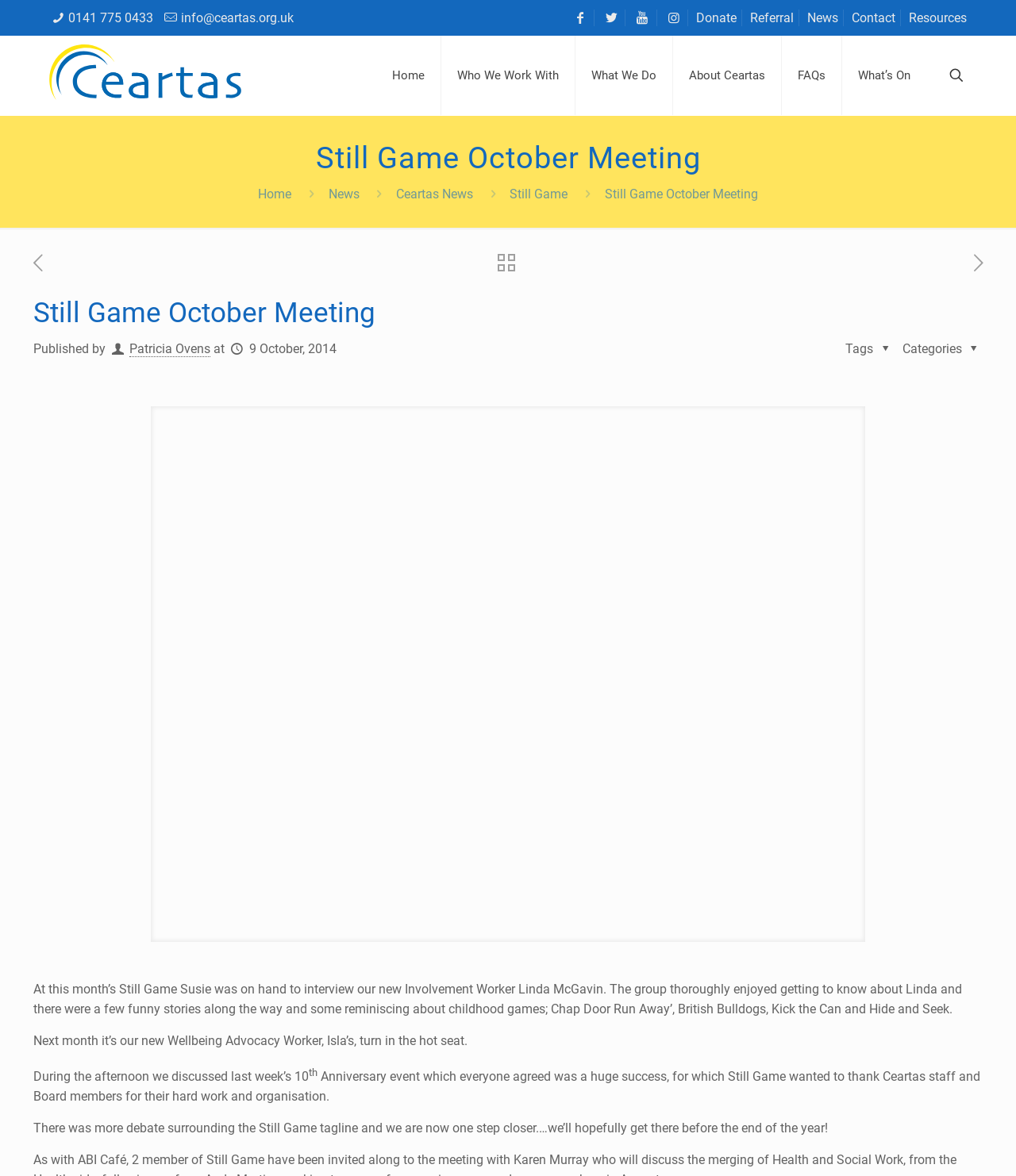What is the position of the 'Donate' link on the webpage?
Provide an in-depth and detailed answer to the question.

I found the answer by analyzing the bounding box coordinates of the 'Donate' link, which is located at [0.685, 0.009, 0.725, 0.022]. This indicates that the link is positioned at the top right of the webpage.